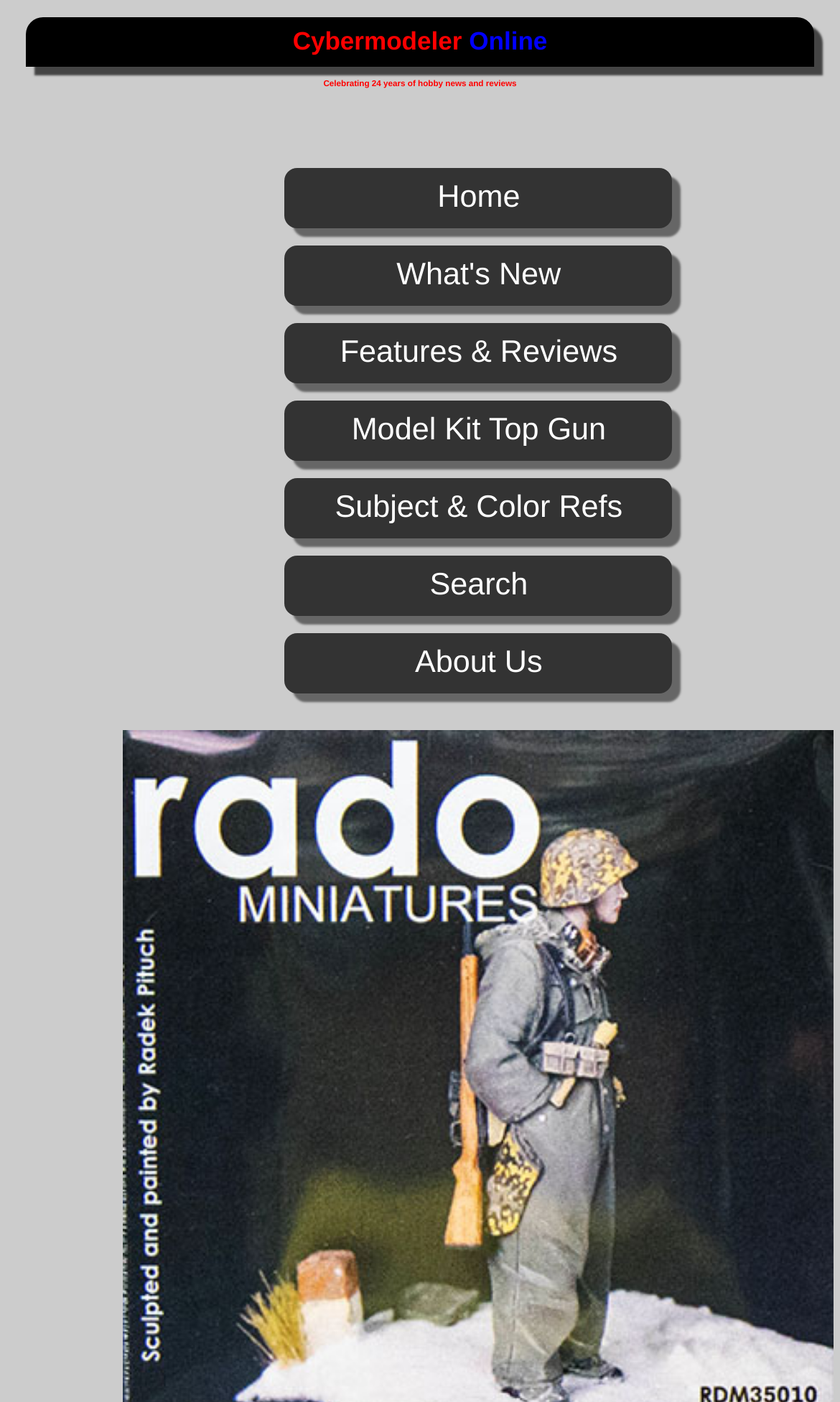Detail the various sections and features of the webpage.

The webpage is about a first-look review of a model kit, specifically Rado Miniatures's 35010 1/35 After the Battle, W-SS Pz.Grenadier w/G43, Winter 1944/45 kit. 

At the top left of the page, there is a header section with three lines of text. The top line reads "Cybermodeler" and "Online", which are positioned side by side. Below them, there is a tagline "Celebrating 24 years of hobby news and reviews". 

To the right of the header section, there is a vertical navigation menu consisting of seven buttons. From top to bottom, the buttons are labeled "Home", "What's New", "Features & Reviews", "Model Kit Top Gun", "Subject & Color Refs", "Search", and "About Us".